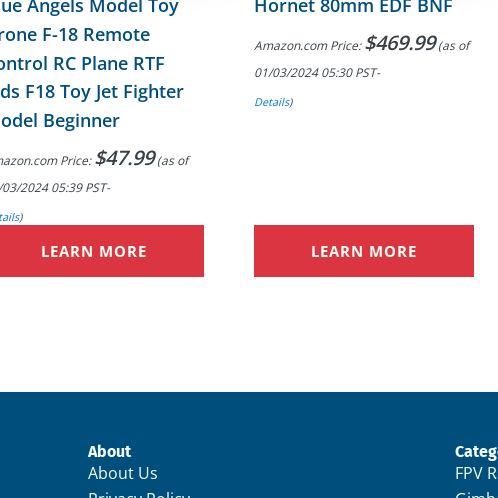What is the purpose of the 'LEARN MORE' link?
Look at the screenshot and respond with a single word or phrase.

For additional details